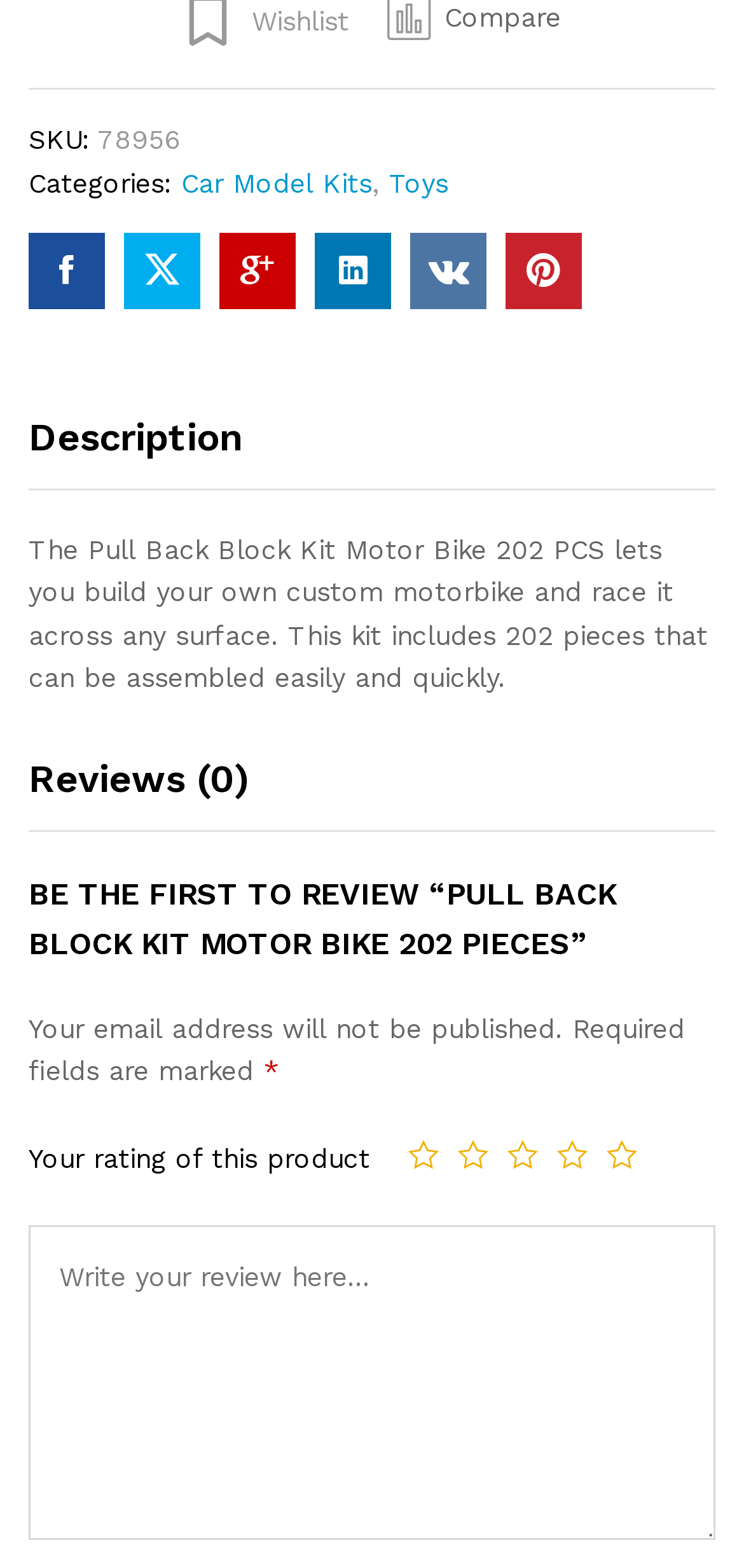Determine the bounding box coordinates for the UI element with the following description: "Car Model Kits". The coordinates should be four float numbers between 0 and 1, represented as [left, top, right, bottom].

[0.244, 0.107, 0.5, 0.126]